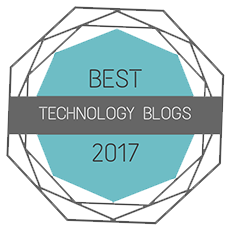What is the shape of the outline surrounding the badge?
Please analyze the image and answer the question with as much detail as possible.

The caption describes the outline surrounding the badge as an intricate polygonal outline, which enhances the modern aesthetic of the badge design.